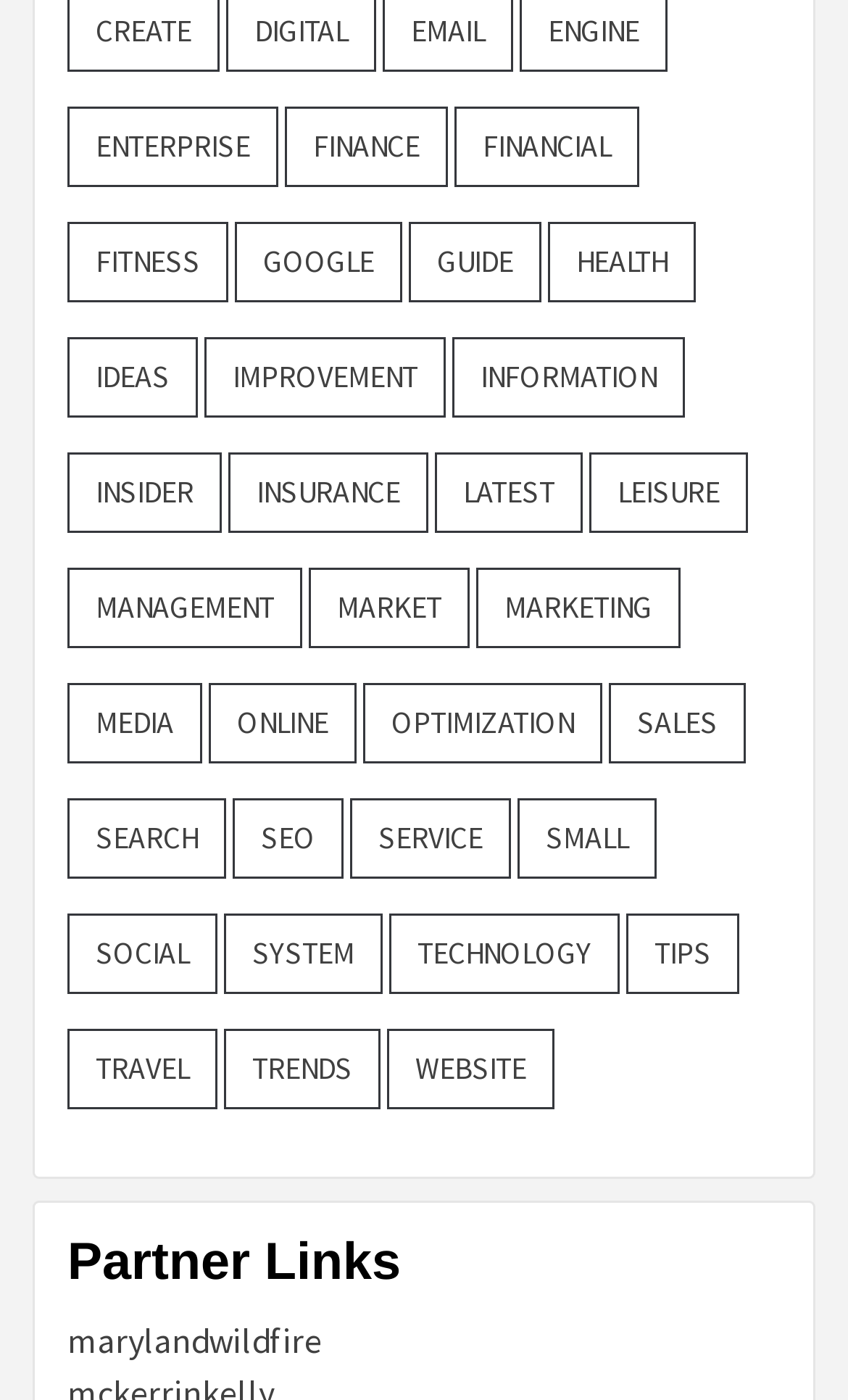Utilize the details in the image to thoroughly answer the following question: What is the second category in the second row?

The second row of categories starts with 'FINANCE' which is the second category in that row.